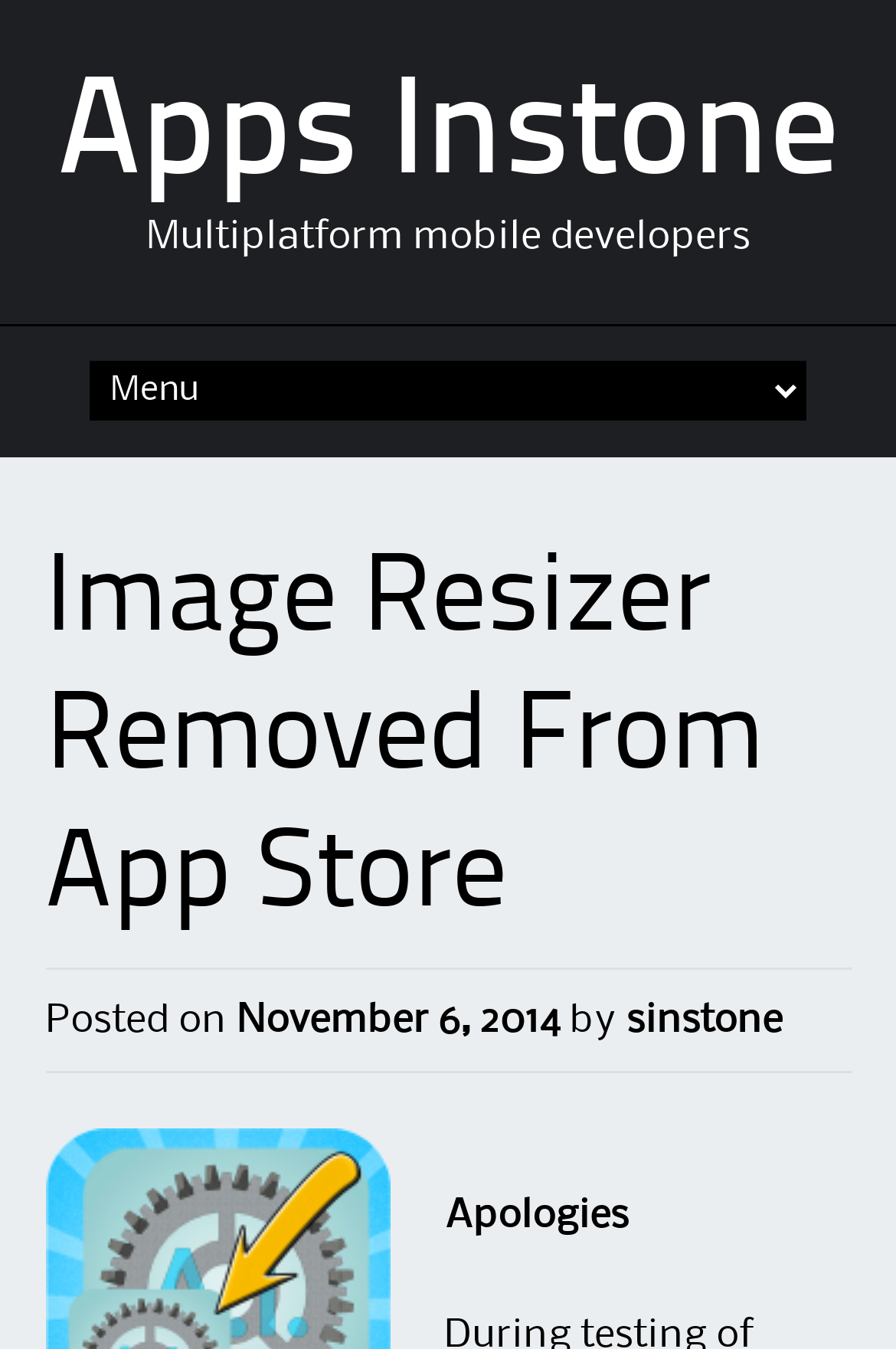Answer the question below in one word or phrase:
How many links are there in the header section?

3